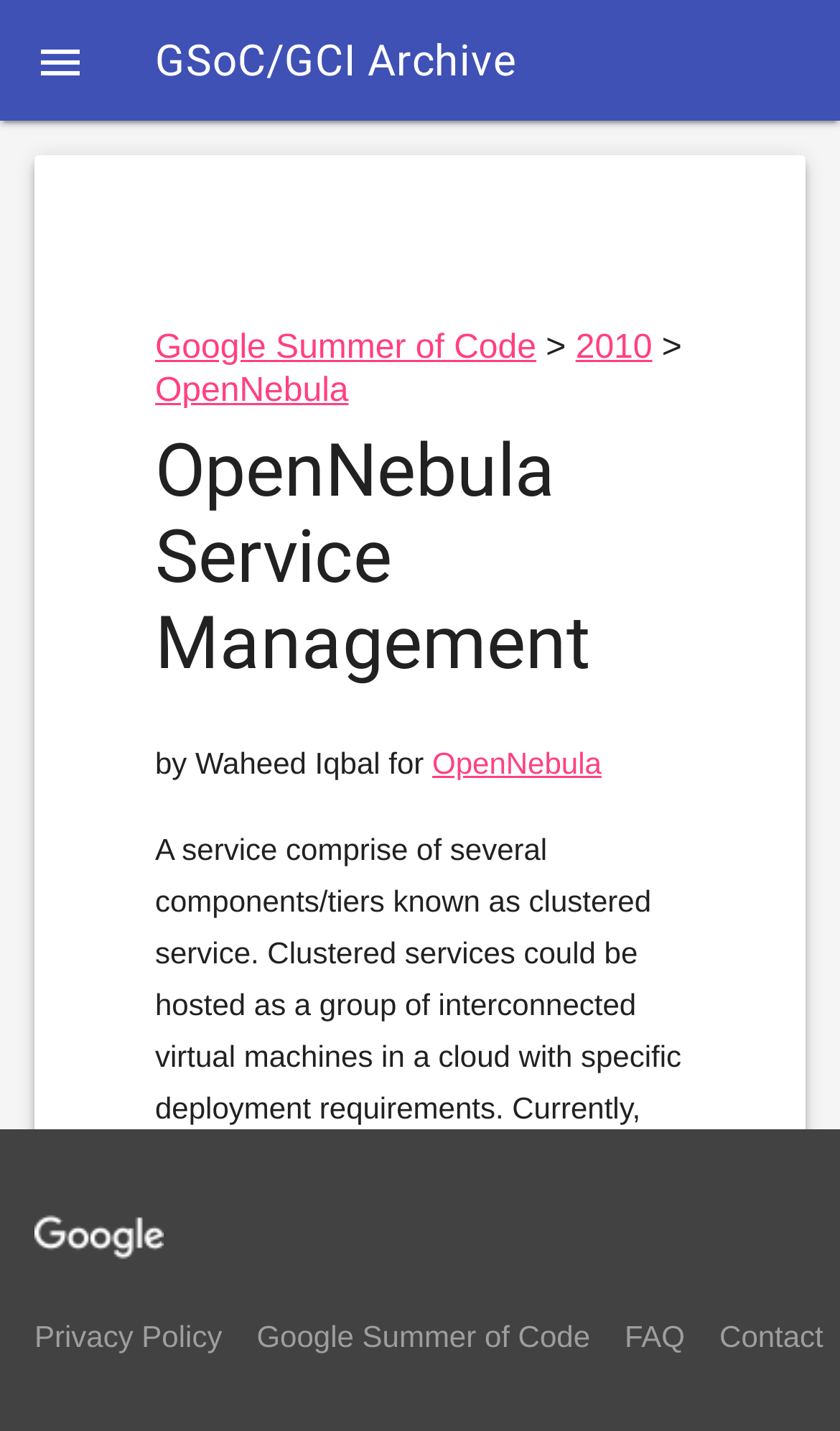Carefully observe the image and respond to the question with a detailed answer:
What is the organization name?

The organization name can be found in the link 'OpenNebula' which is located in the main section of the webpage, indicating that OpenNebula is the organization involved in the Google Summer of Code 2010 project.